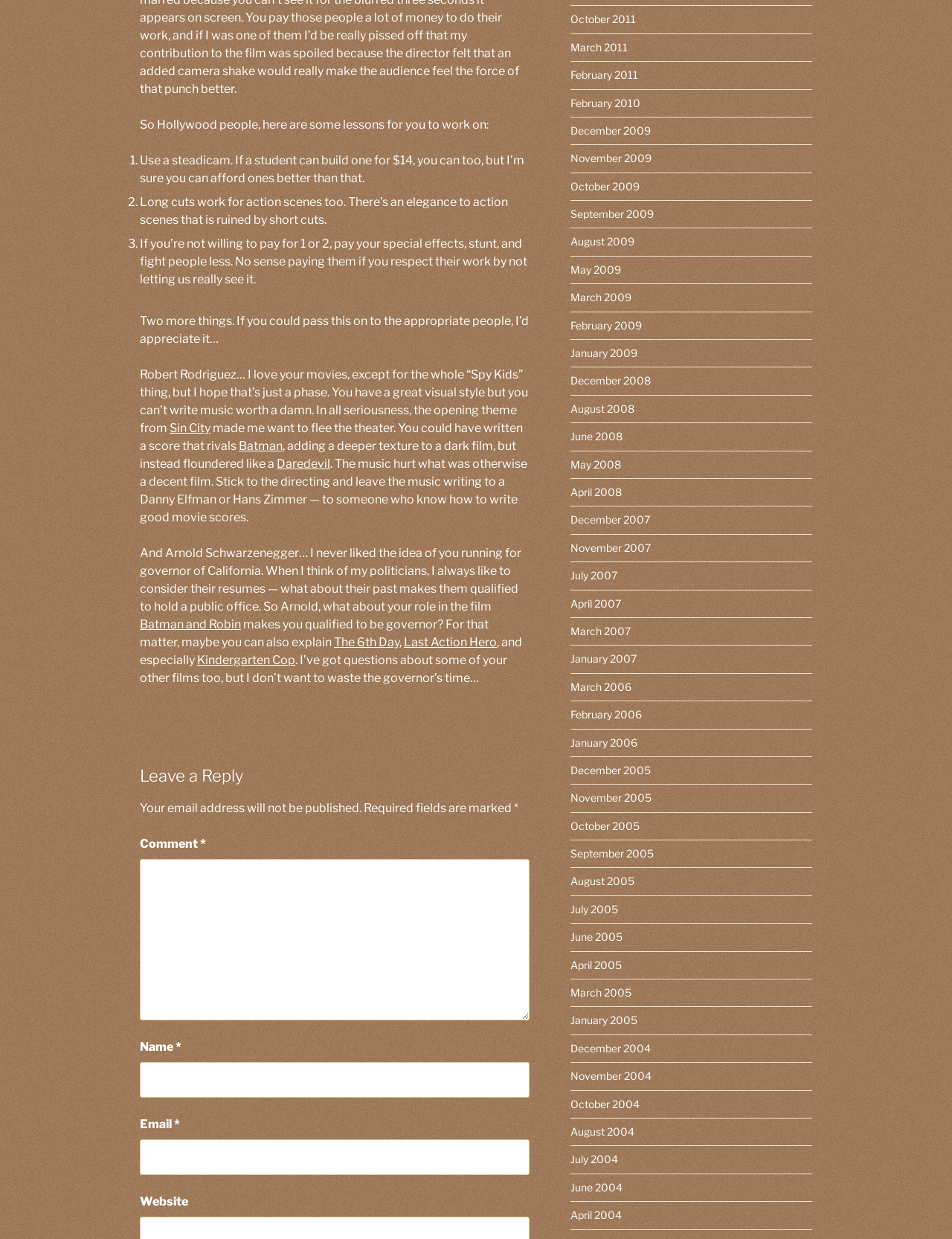Provide the bounding box coordinates for the area that should be clicked to complete the instruction: "Click on October 2011".

[0.599, 0.01, 0.668, 0.021]